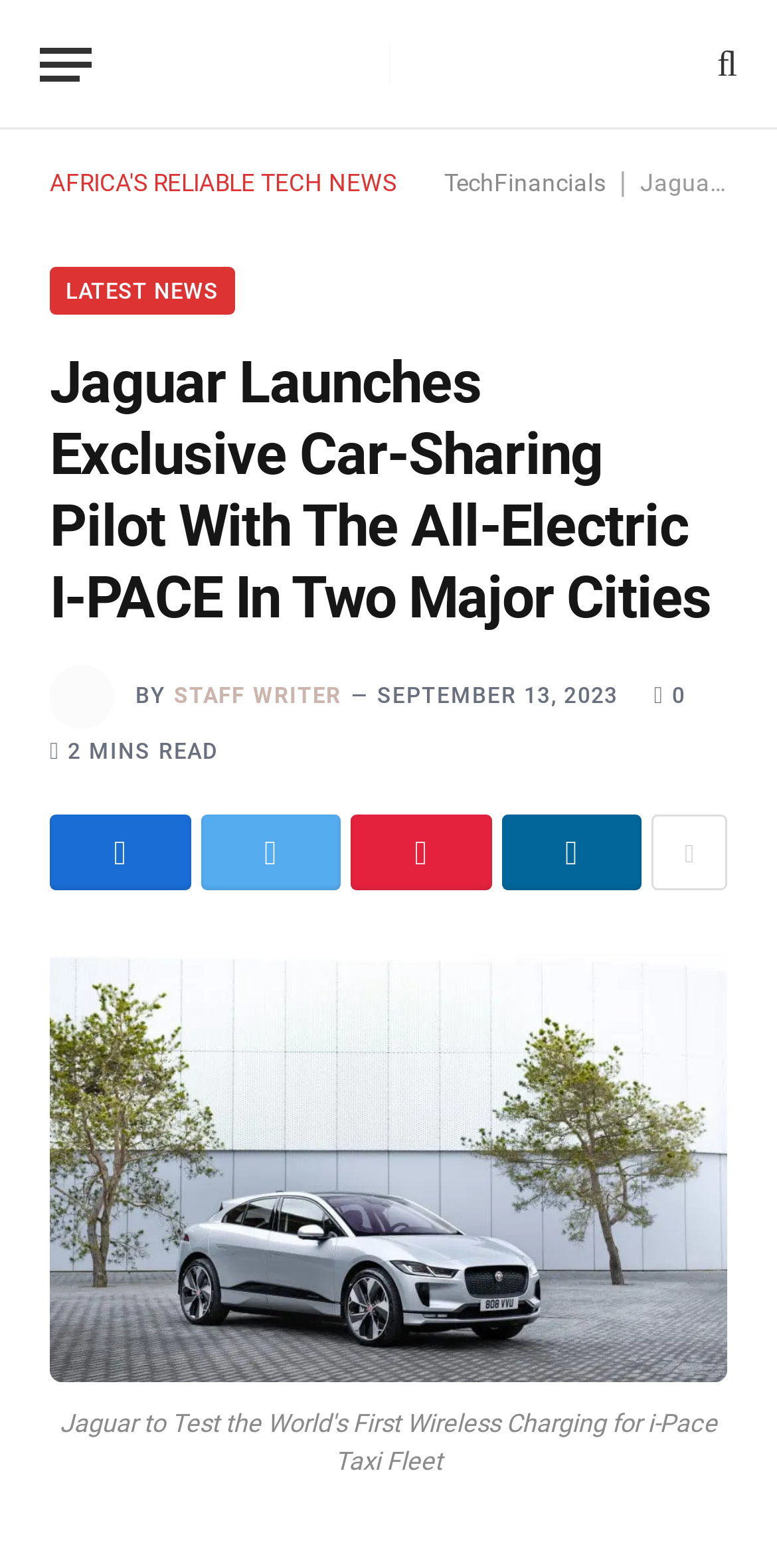Refer to the image and provide an in-depth answer to the question: 
What is the author of the article?

The author of the article is a staff writer, which is indicated by the link 'STAFF WRITER' and the image of the staff writer on the webpage.